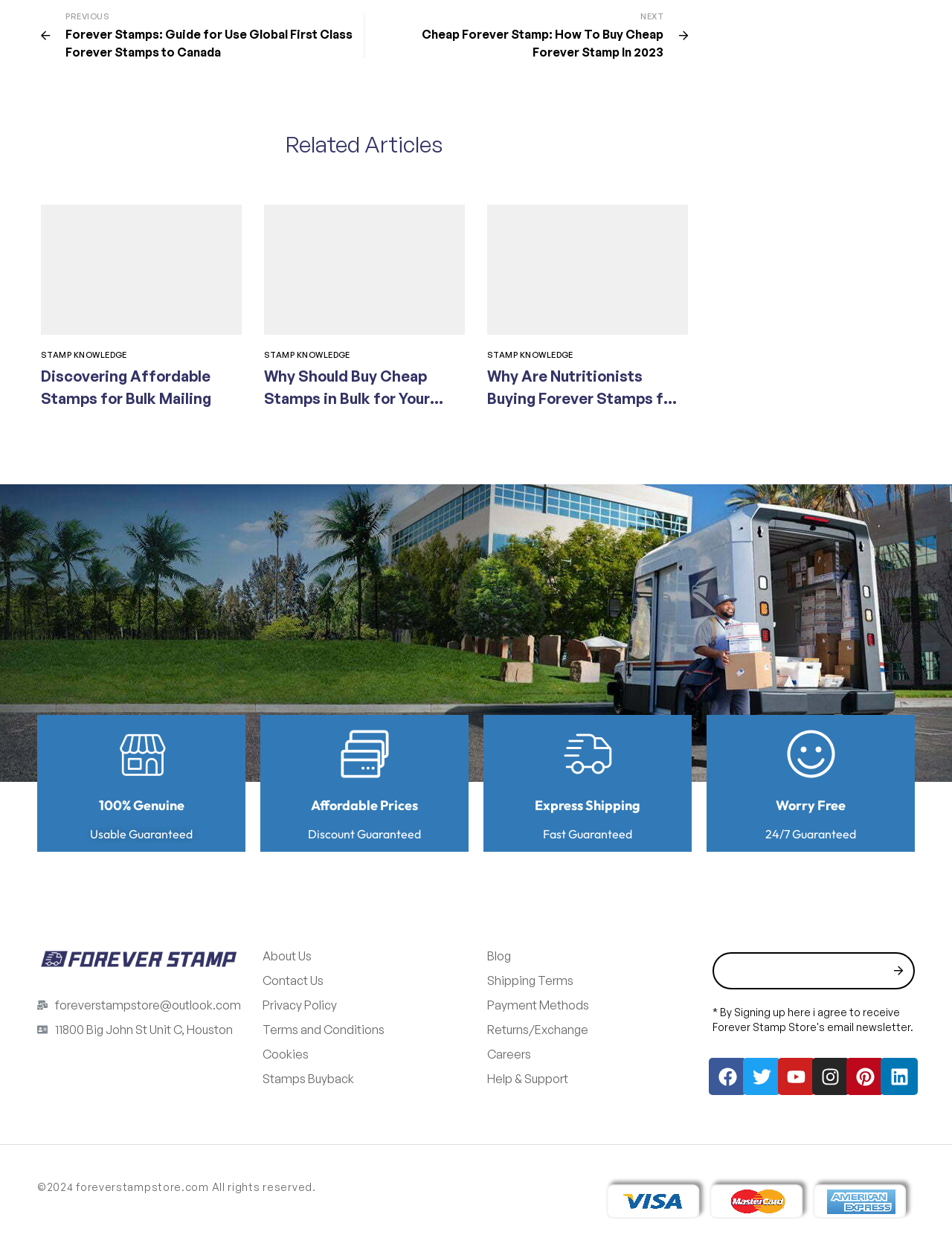Please determine the bounding box coordinates of the element to click on in order to accomplish the following task: "Click the 'About Us' link". Ensure the coordinates are four float numbers ranging from 0 to 1, i.e., [left, top, right, bottom].

[0.275, 0.755, 0.404, 0.772]